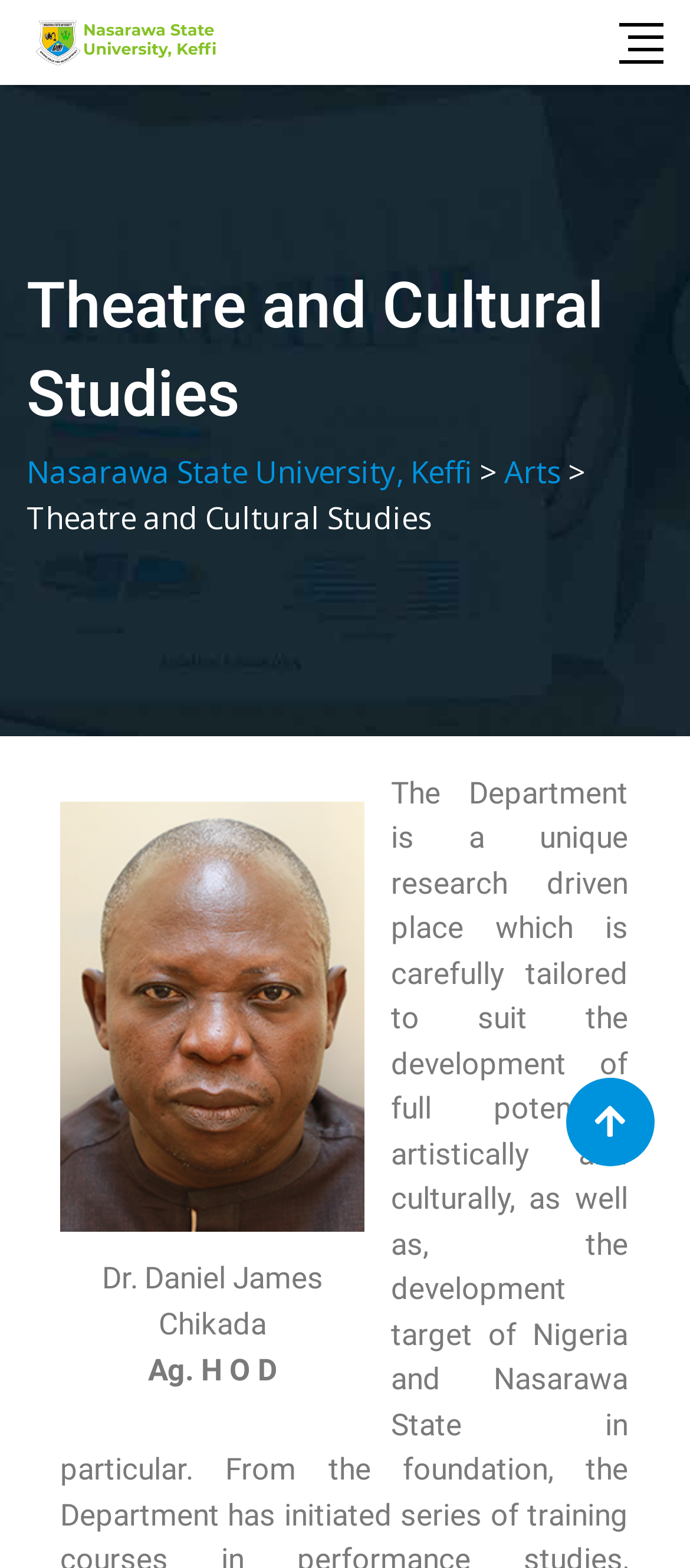What is the name of the department?
Ensure your answer is thorough and detailed.

The name of the department can be found in the heading element with the text 'Theatre and Cultural Studies' which is located at the top of the webpage.